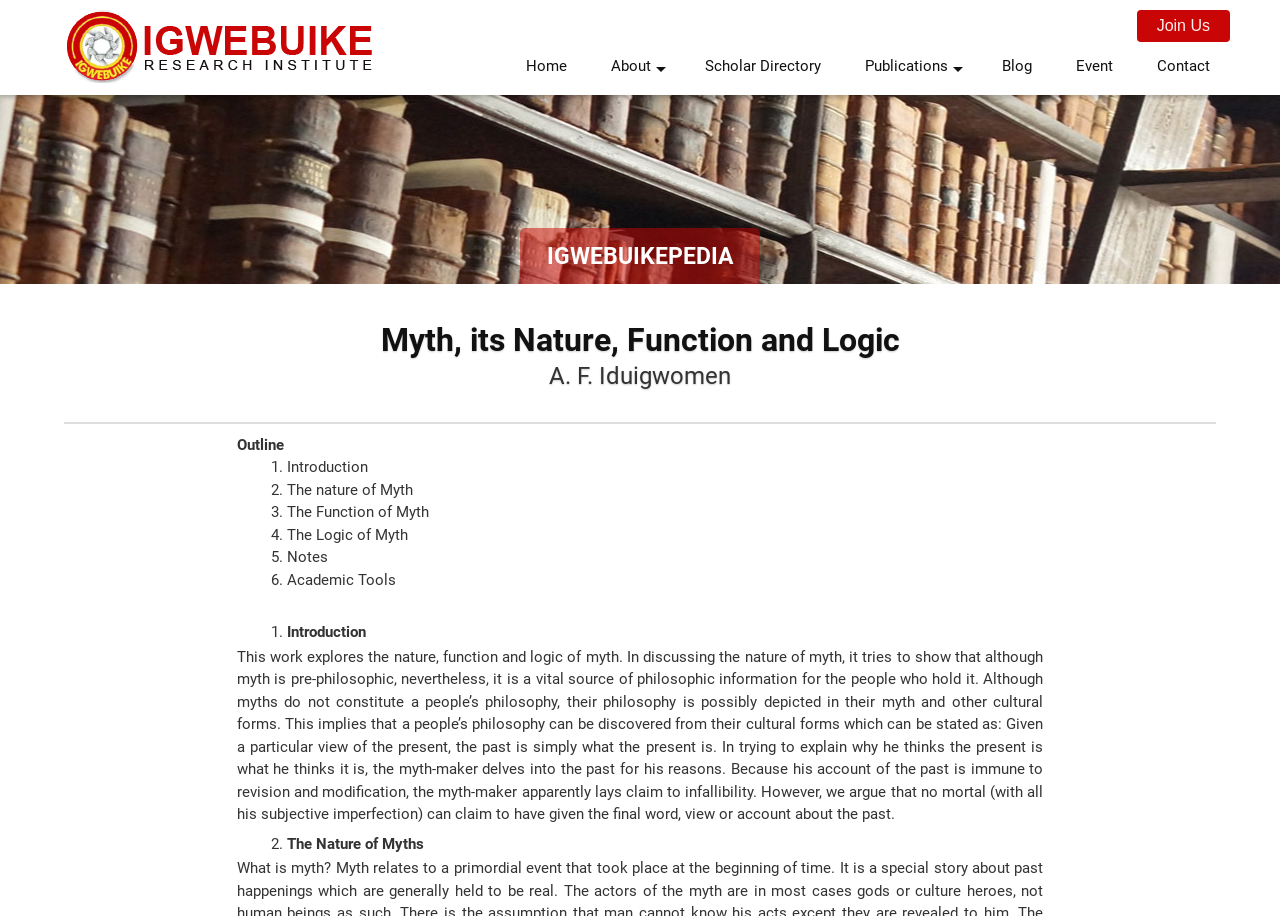Provide the bounding box coordinates of the HTML element this sentence describes: "About". The bounding box coordinates consist of four float numbers between 0 and 1, i.e., [left, top, right, bottom].

[0.462, 0.046, 0.532, 0.104]